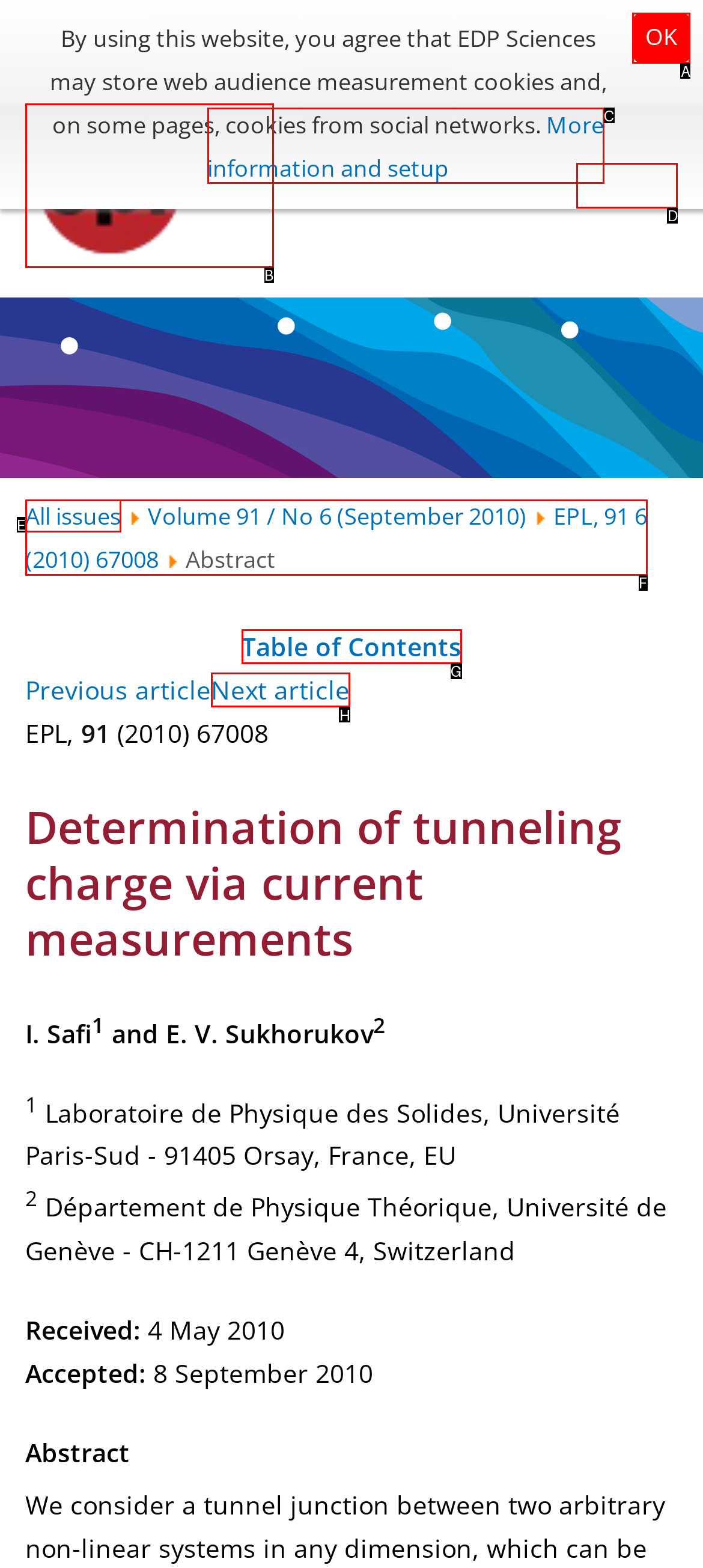Choose the letter of the option that needs to be clicked to perform the task: Go to the next article. Answer with the letter.

H